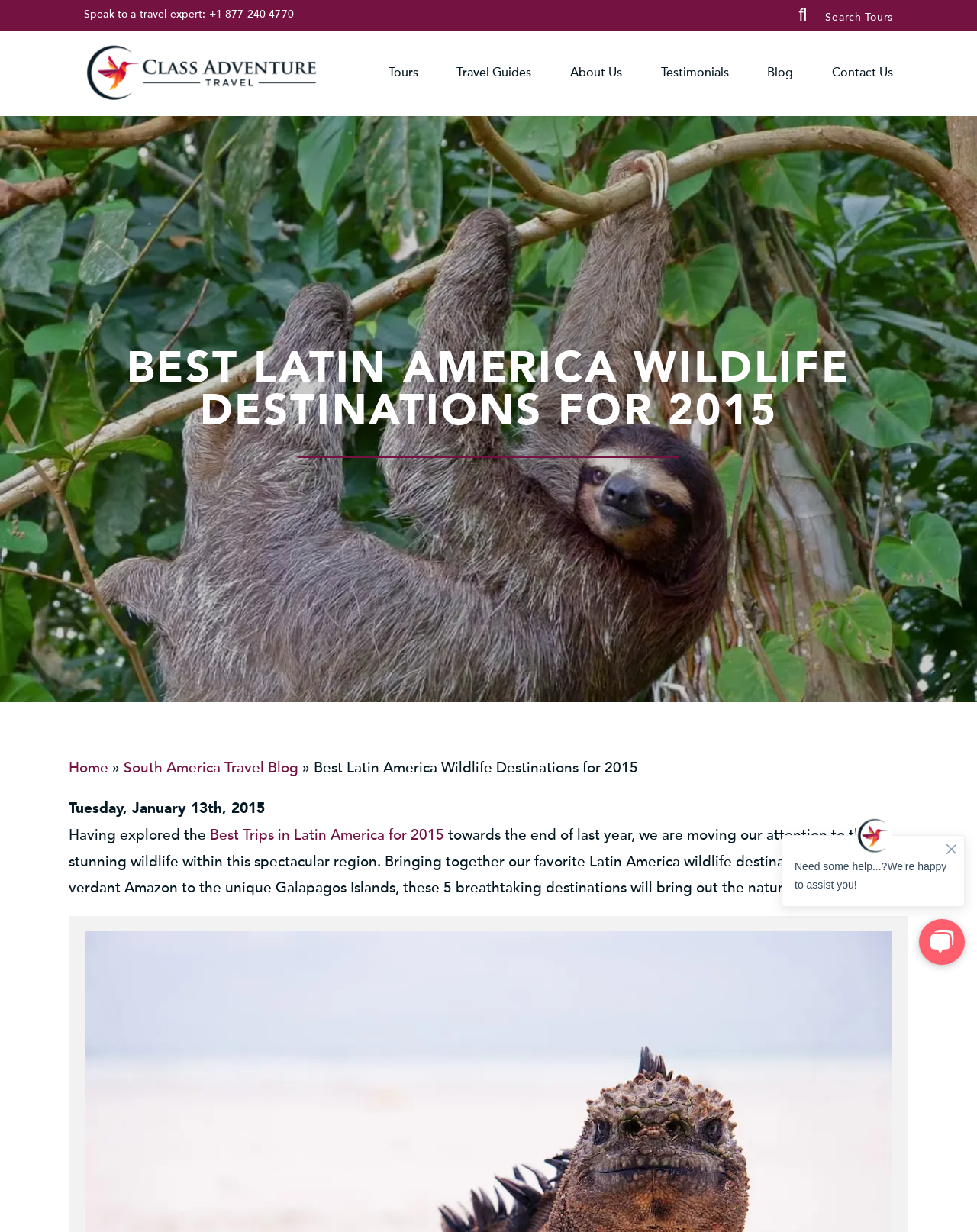Use a single word or phrase to respond to the question:
What is the topic of the blog post?

Latin America Wildlife Destinations